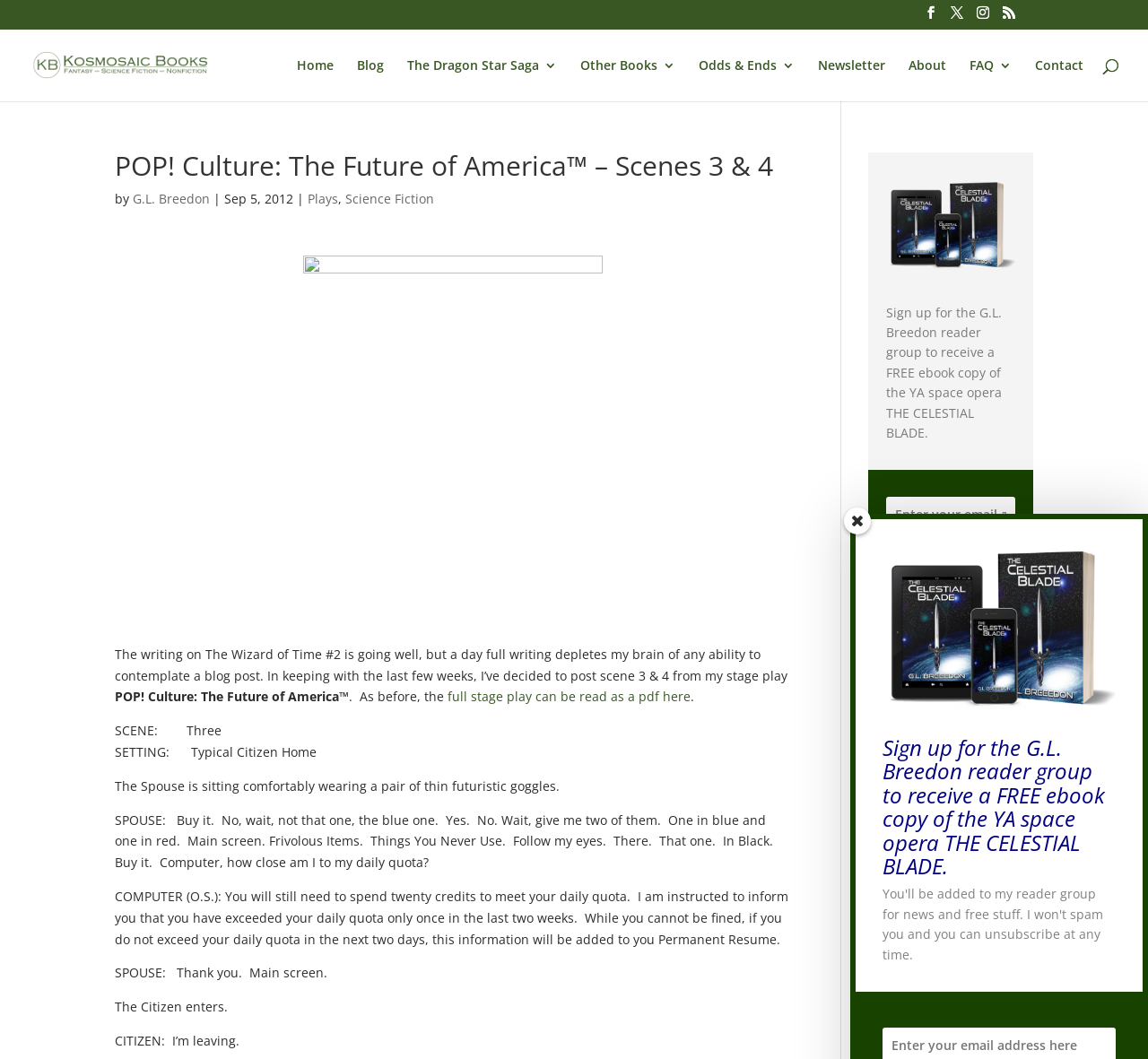What is the author of the stage play?
Give a detailed explanation using the information visible in the image.

The author of the stage play can be found by looking at the text 'by G.L. Breedon' which is located below the title 'POP! Culture: The Future of America™ – Scenes 3 & 4'.